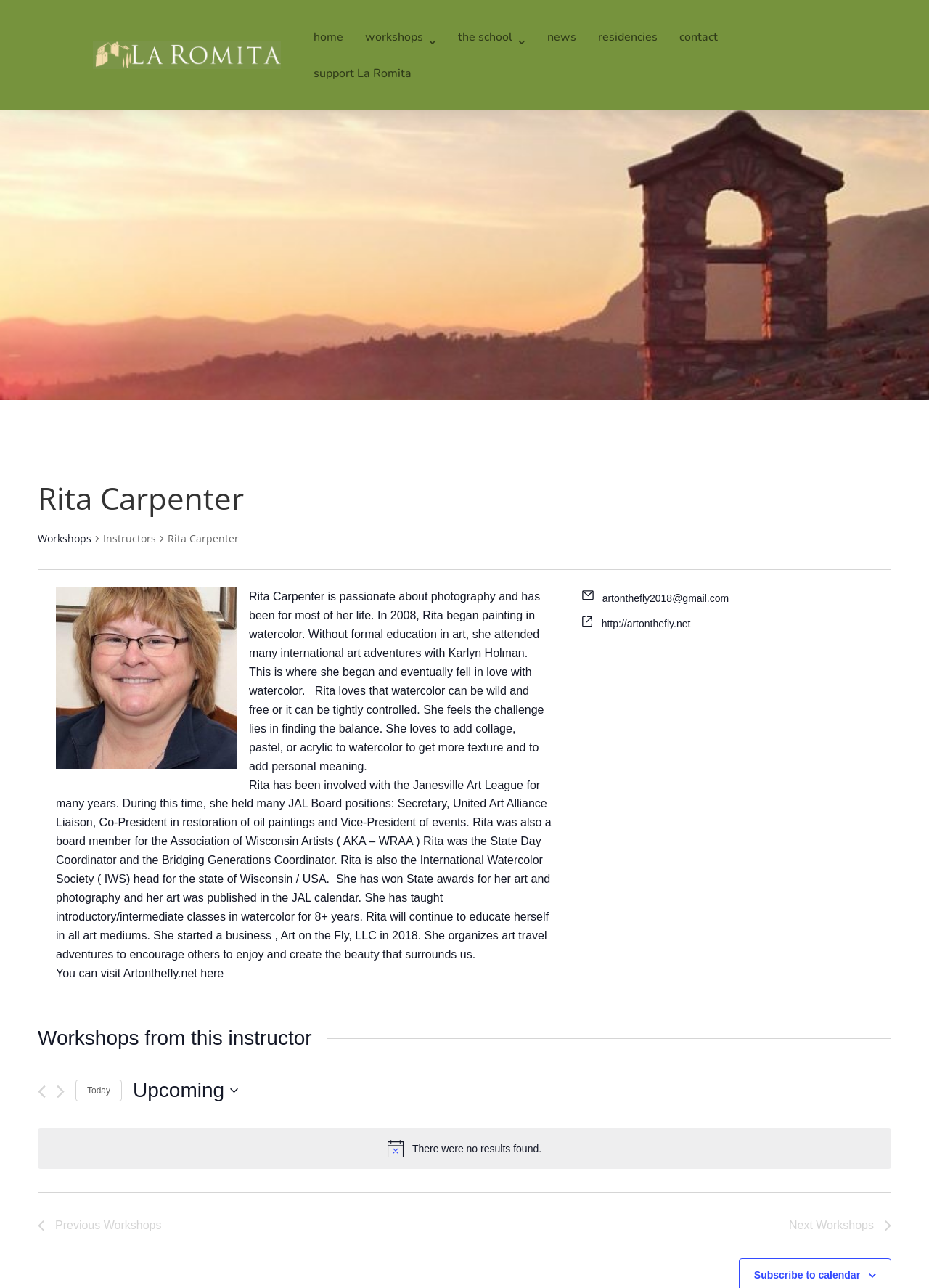Please identify the bounding box coordinates of the clickable element to fulfill the following instruction: "Click on the 'artonthefly2018@gmail.com' email link". The coordinates should be four float numbers between 0 and 1, i.e., [left, top, right, bottom].

[0.648, 0.46, 0.785, 0.47]